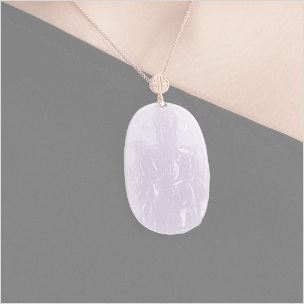Describe every significant element in the image thoroughly.

The image features an elegant necklace prominently displayed on a collarbone. The centerpiece of the necklace is a beautifully carved jade pendant, predominantly in pale lavender hues. The intricate design on the pendant depicts a figure, likely of cultural or spiritual significance, suggesting artistry and craftsmanship. The pendant is suspended from a delicate silver chain, which complements the light, soft tones of the jade while adding sophistication to the overall appearance. The background showcases a muted gray, enhancing the visual impact of the pendant and highlighting its details. This piece radiates a blend of elegance and tradition, making it a striking accessory.